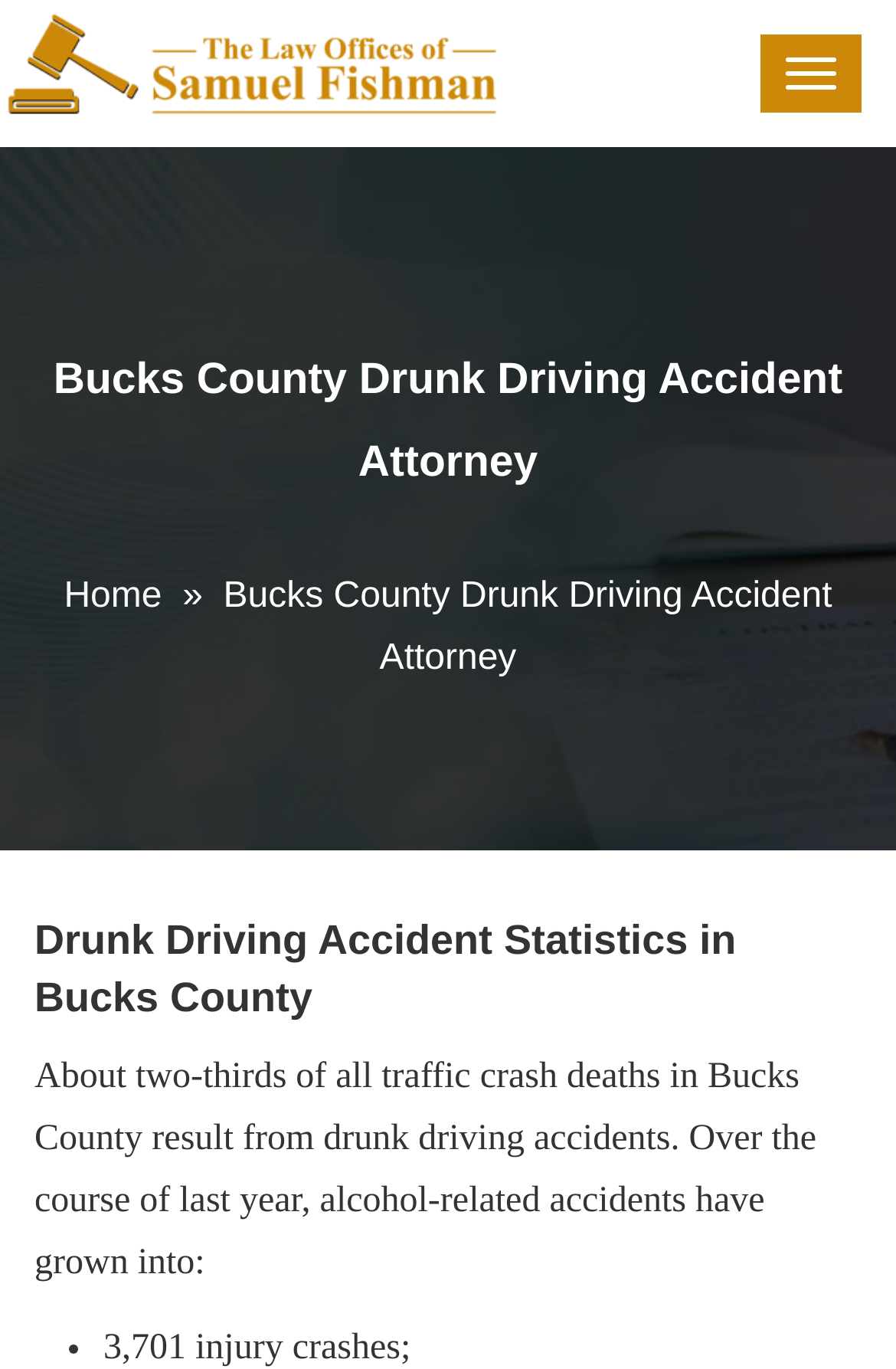What percentage of traffic crash deaths in Bucks County result from drunk driving accidents?
Please elaborate on the answer to the question with detailed information.

The percentage of traffic crash deaths in Bucks County that result from drunk driving accidents is mentioned in the text 'About two-thirds of all traffic crash deaths in Bucks County result from drunk driving accidents.' which is located in the middle of the webpage, and it provides information about the severity of drunk driving accidents in Bucks County.